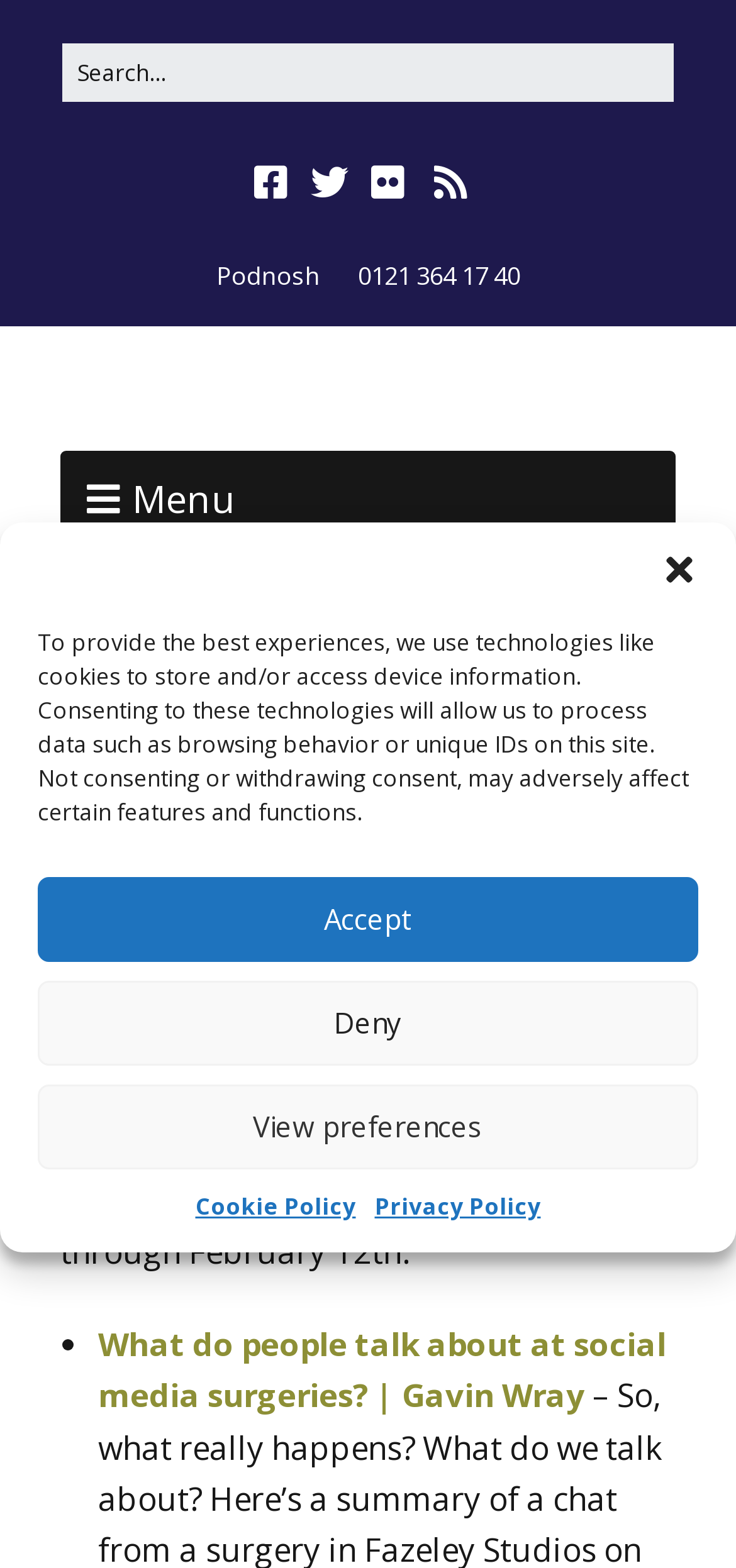What is the format of the date displayed on the webpage?
Based on the image, give a concise answer in the form of a single word or short phrase.

Day Month Year